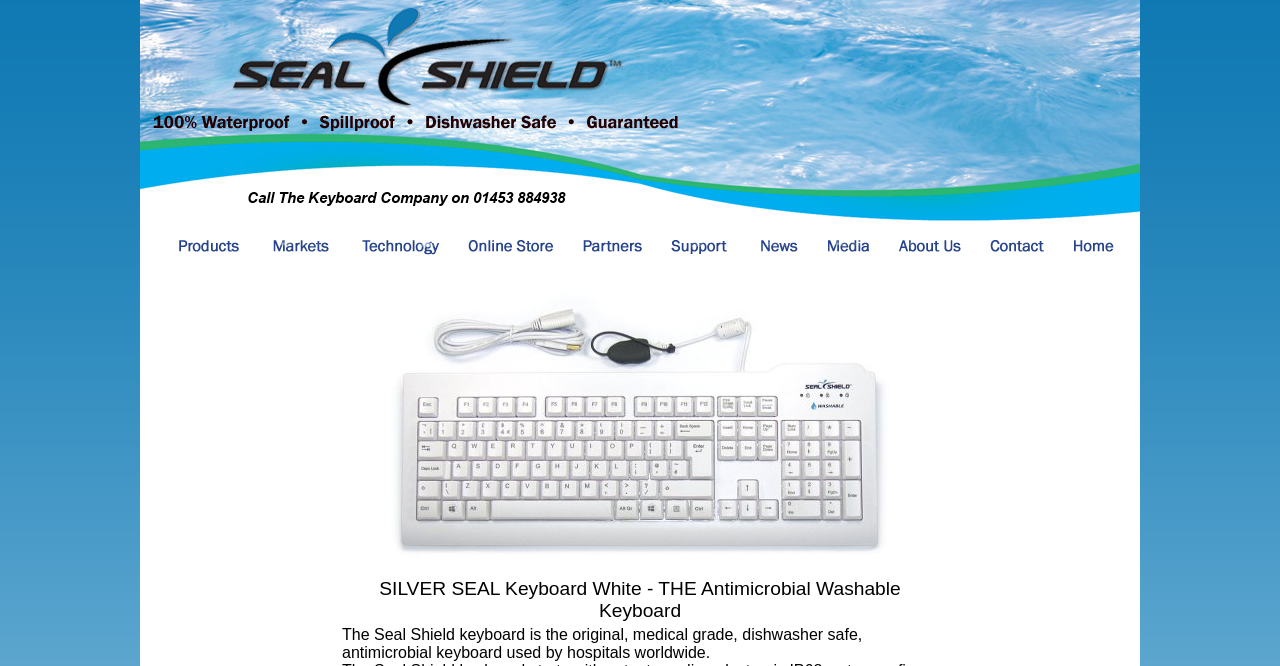Identify the bounding box coordinates for the UI element described as: "name="Image34"". The coordinates should be provided as four floats between 0 and 1: [left, top, right, bottom].

[0.691, 0.378, 0.757, 0.404]